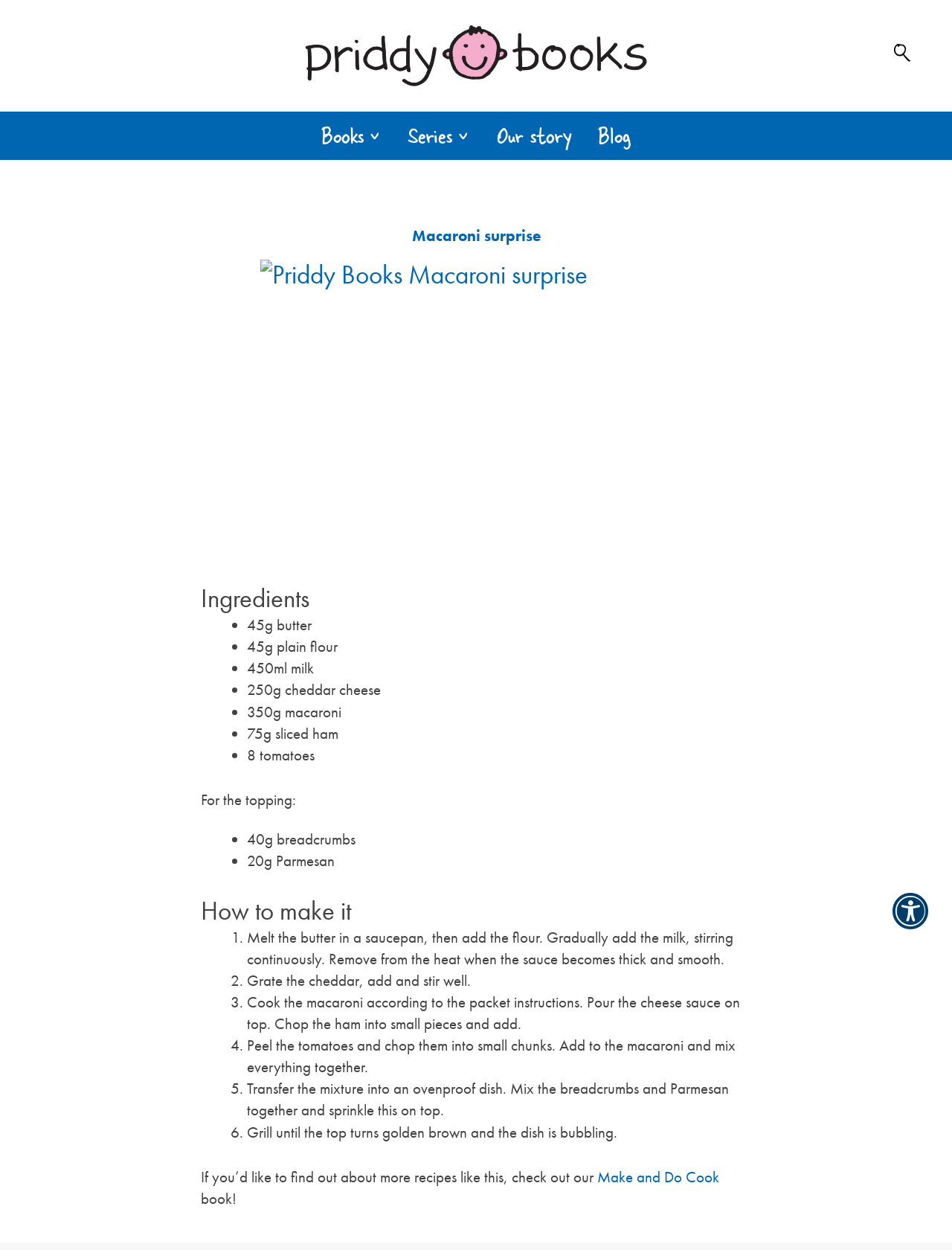Can you find the bounding box coordinates of the area I should click to execute the following instruction: "Click the 'Blog' link"?

[0.628, 0.1, 0.662, 0.117]